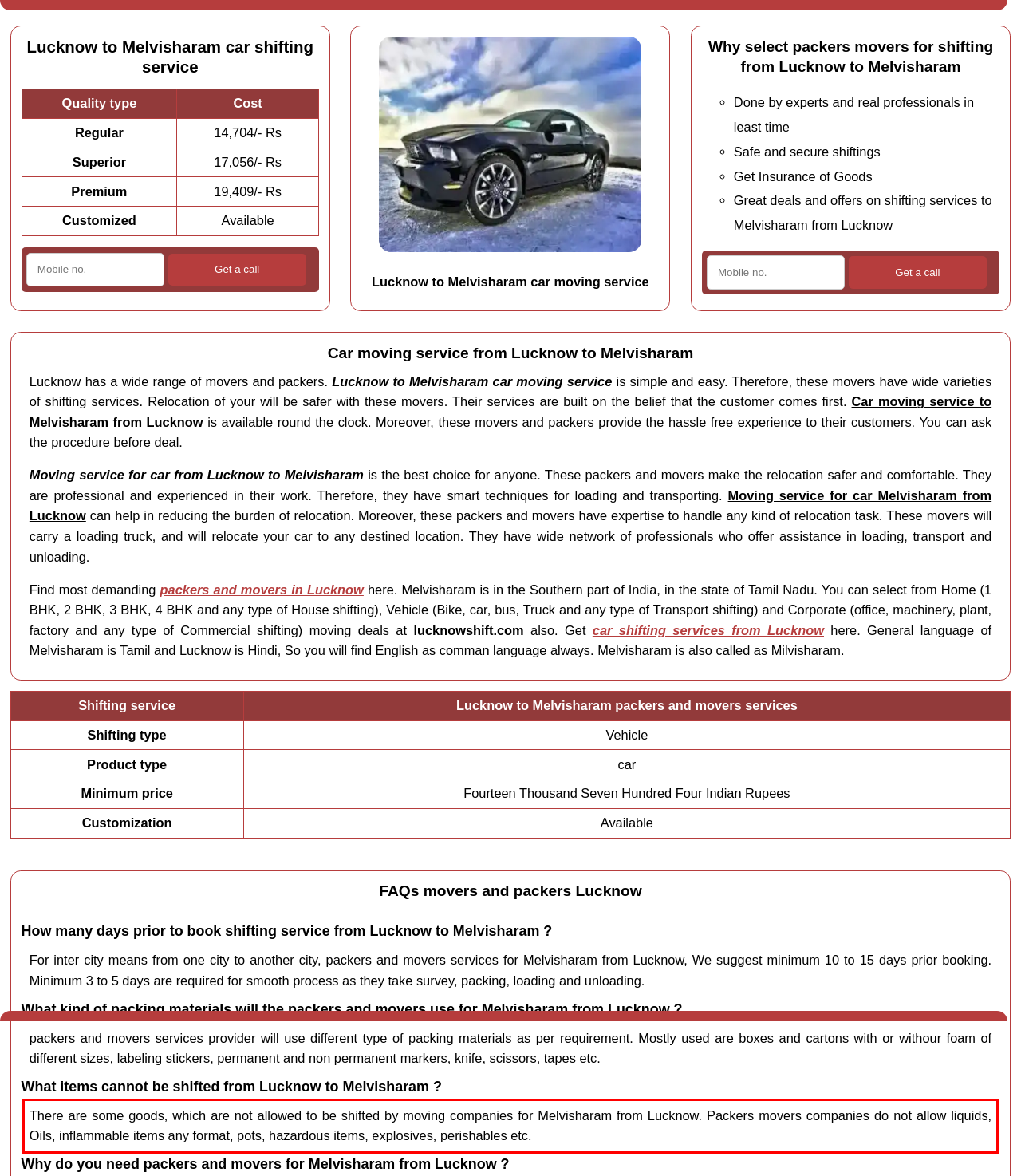From the provided screenshot, extract the text content that is enclosed within the red bounding box.

There are some goods, which are not allowed to be shifted by moving companies for Melvisharam from Lucknow. Packers movers companies do not allow liquids, Oils, inflammable items any format, pots, hazardous items, explosives, perishables etc.